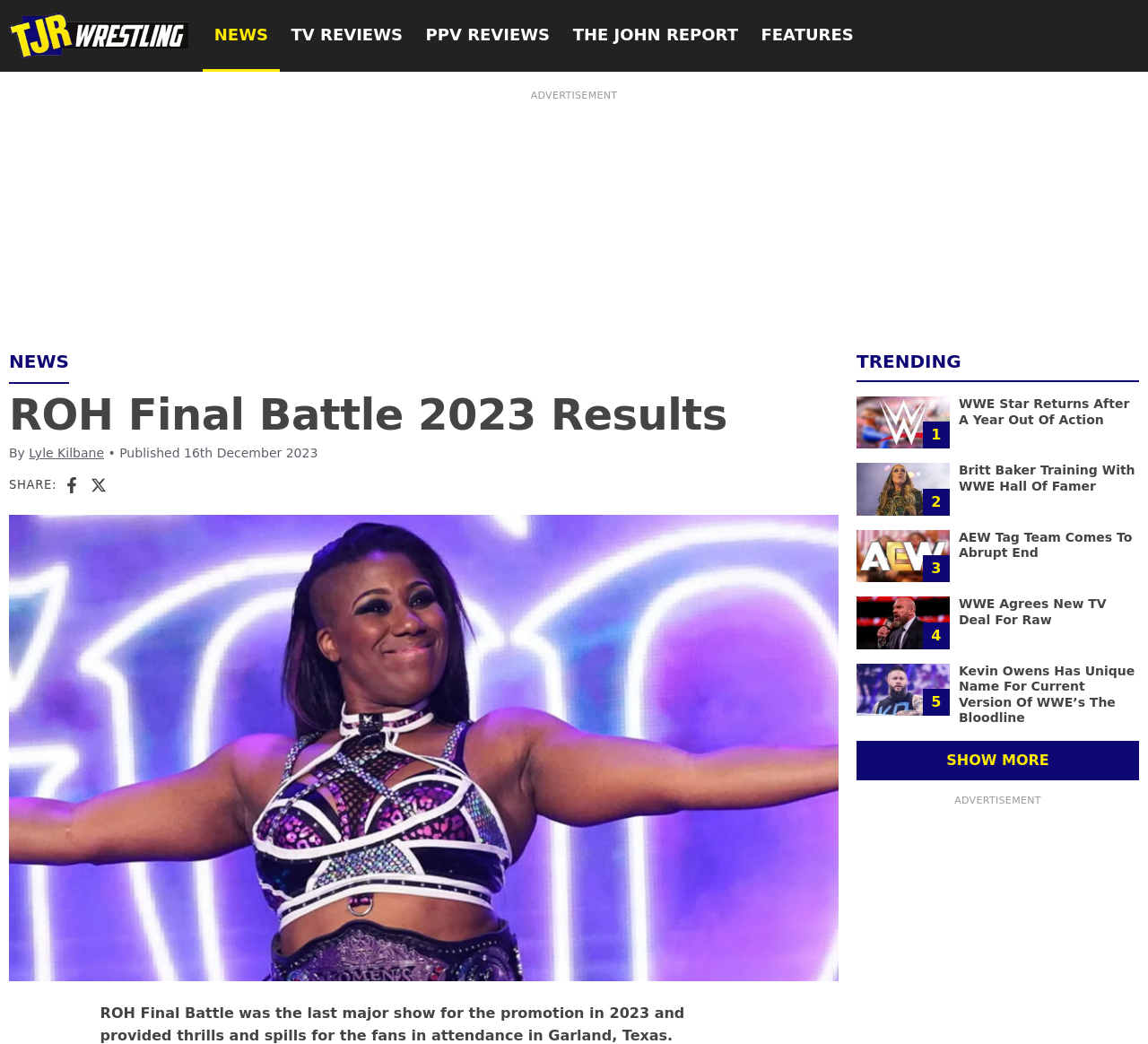Determine the bounding box for the UI element described here: "parent_node: NEWS aria-label="TJR Wrestling"".

[0.008, 0.013, 0.164, 0.056]